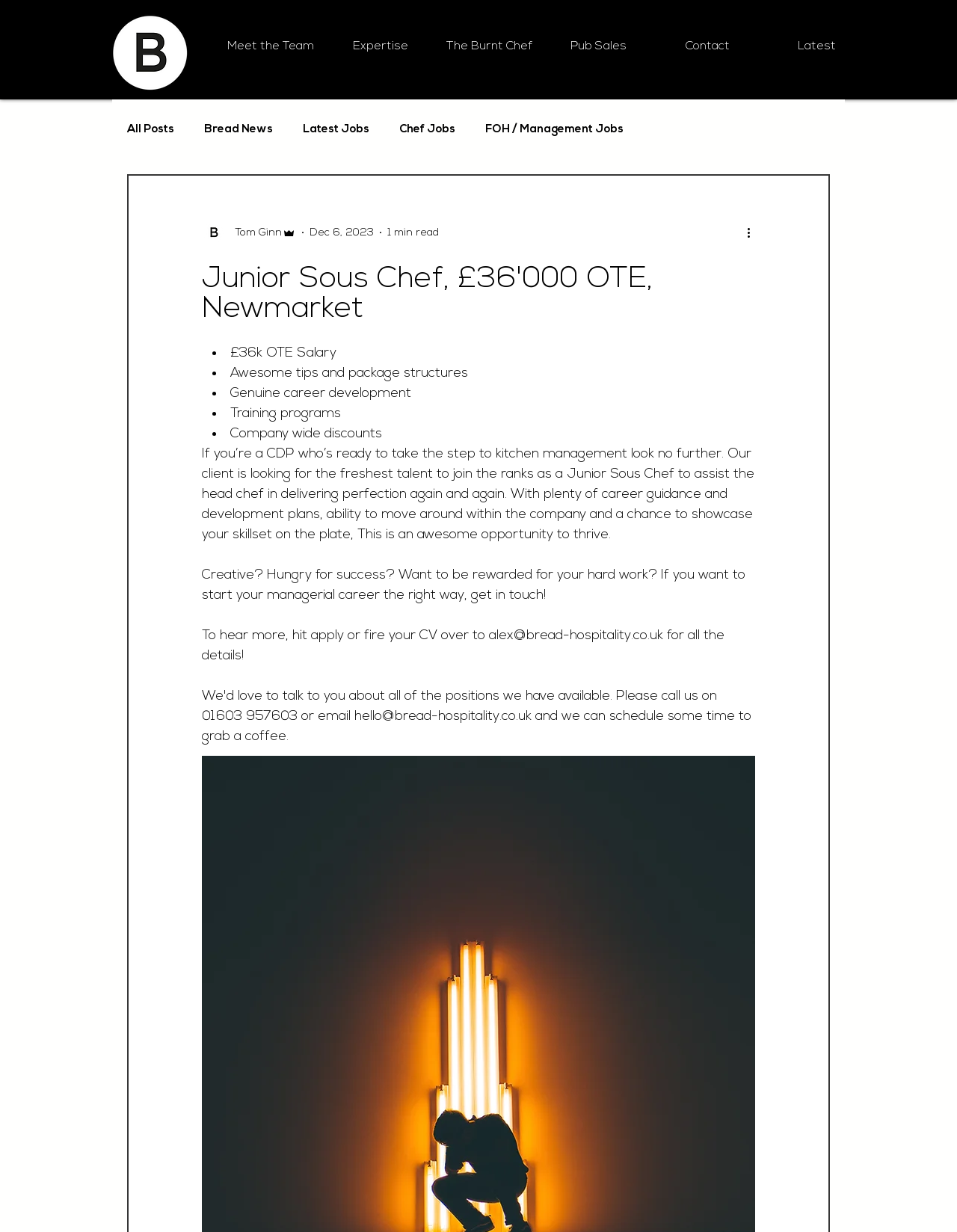Please indicate the bounding box coordinates of the element's region to be clicked to achieve the instruction: "Click the 'hello@bread-hospitality.co.uk' email link". Provide the coordinates as four float numbers between 0 and 1, i.e., [left, top, right, bottom].

[0.37, 0.576, 0.555, 0.587]